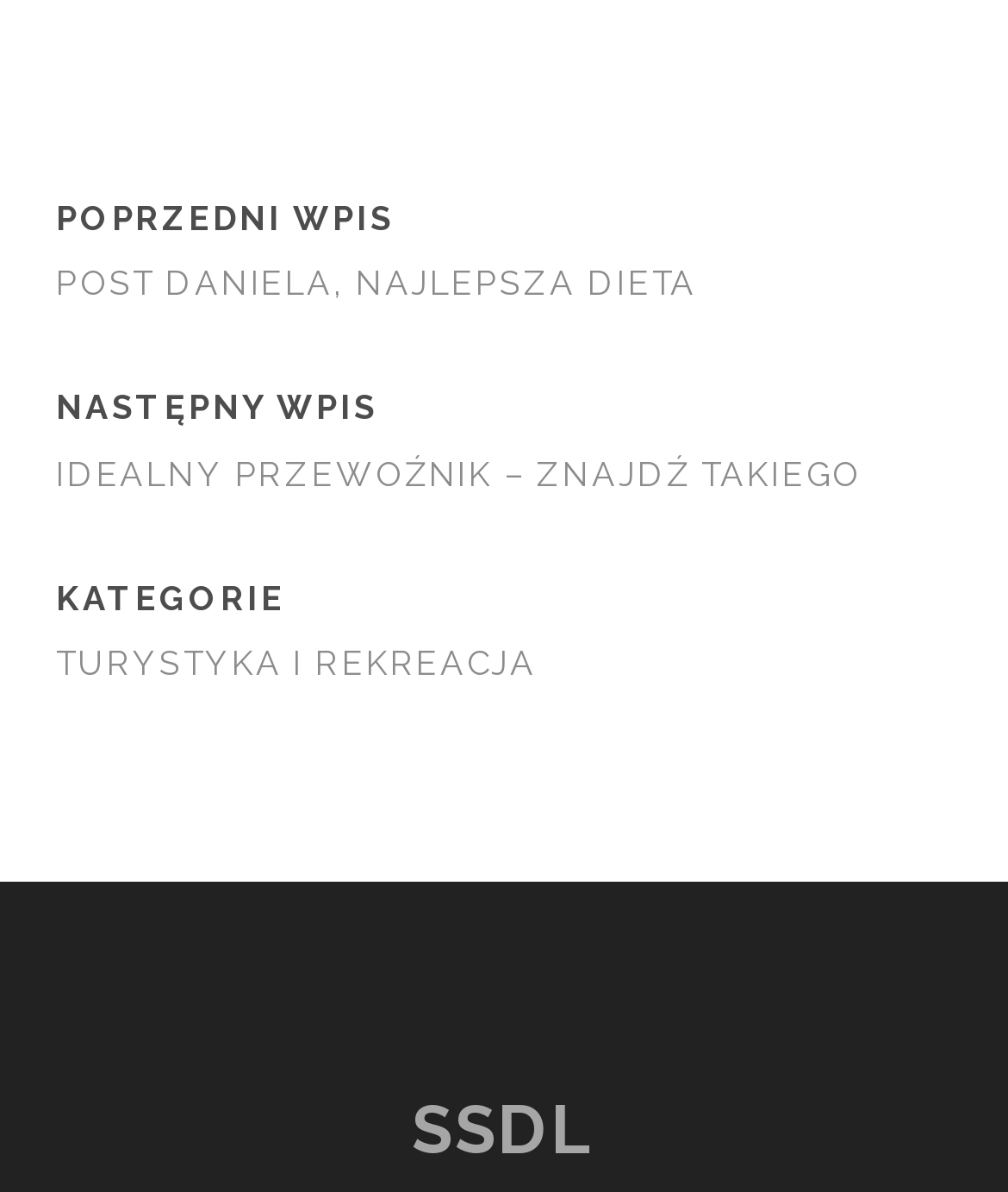How many links are there in the main content area?
Refer to the image and offer an in-depth and detailed answer to the question.

I counted the number of links in the main content area, excluding the link in the footer area, and found four links: 'POST DANIELA, NAJLEPSZA DIETA', 'IDEALNY PRZEWOŹNIK – ZNAJDŹ TAKIEGO', 'TURYSTYKA I REKREACJA', and 'SSDL'.